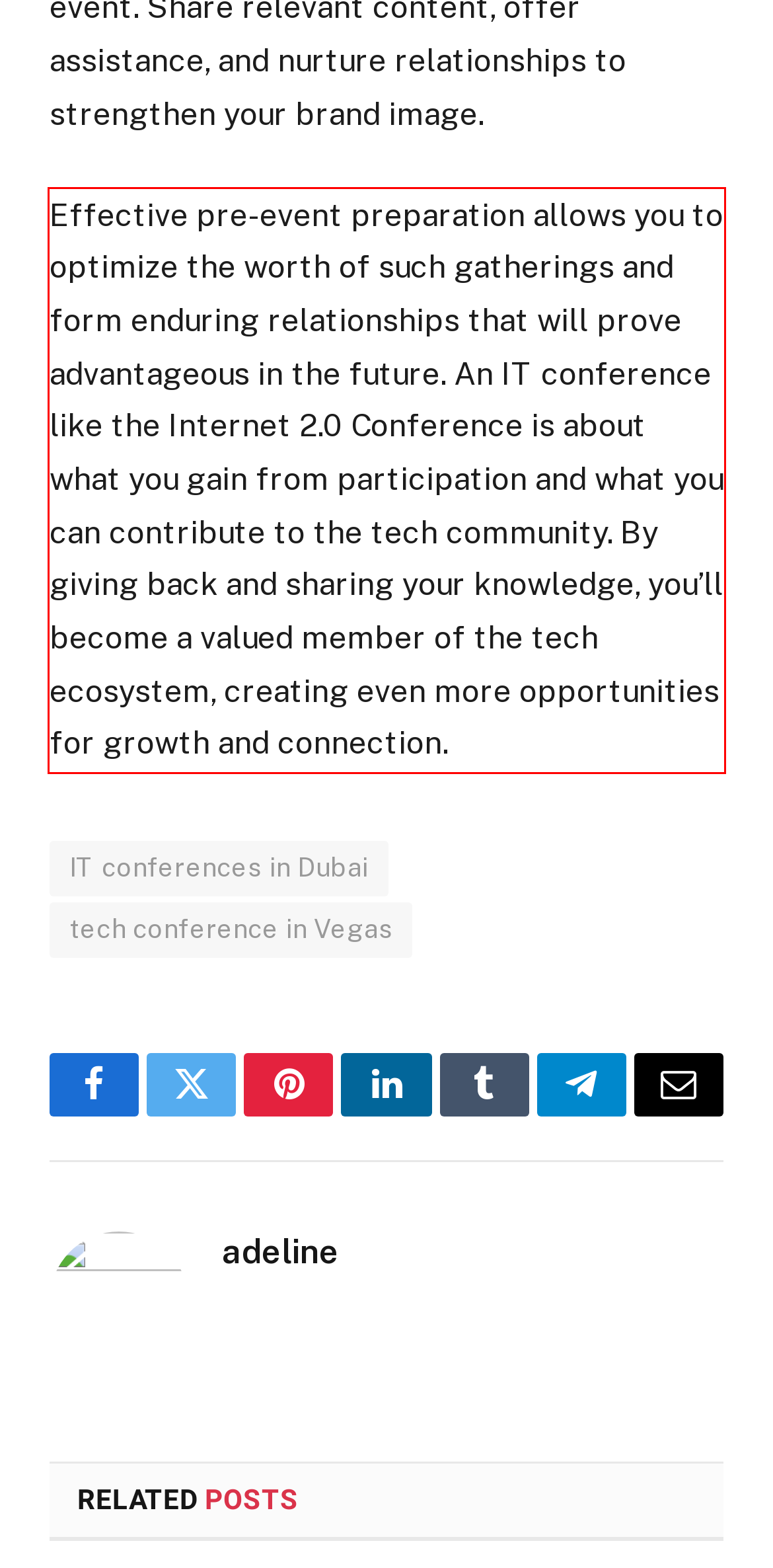Given the screenshot of the webpage, identify the red bounding box, and recognize the text content inside that red bounding box.

Effective pre-event preparation allows you to optimize the worth of such gatherings and form enduring relationships that will prove advantageous in the future. An IT conference like the Internet 2.0 Conference is about what you gain from participation and what you can contribute to the tech community. By giving back and sharing your knowledge, you’ll become a valued member of the tech ecosystem, creating even more opportunities for growth and connection.